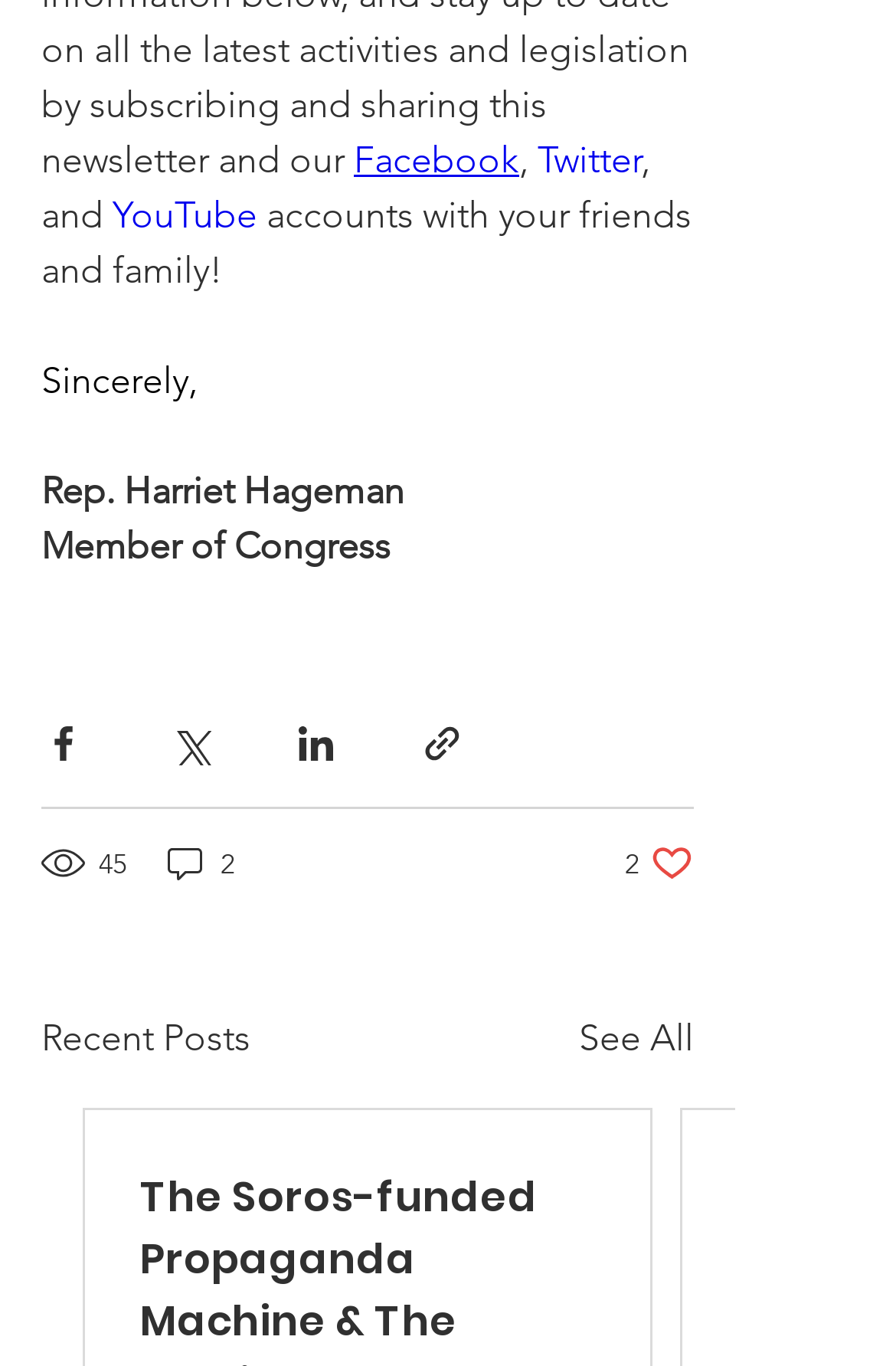Identify the bounding box coordinates for the UI element described as follows: "See All". Ensure the coordinates are four float numbers between 0 and 1, formatted as [left, top, right, bottom].

[0.646, 0.741, 0.774, 0.781]